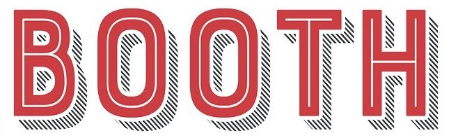What design element adds depth to the word 'BOOTH'?
Based on the image, provide a one-word or brief-phrase response.

Shadowing and stripe patterns